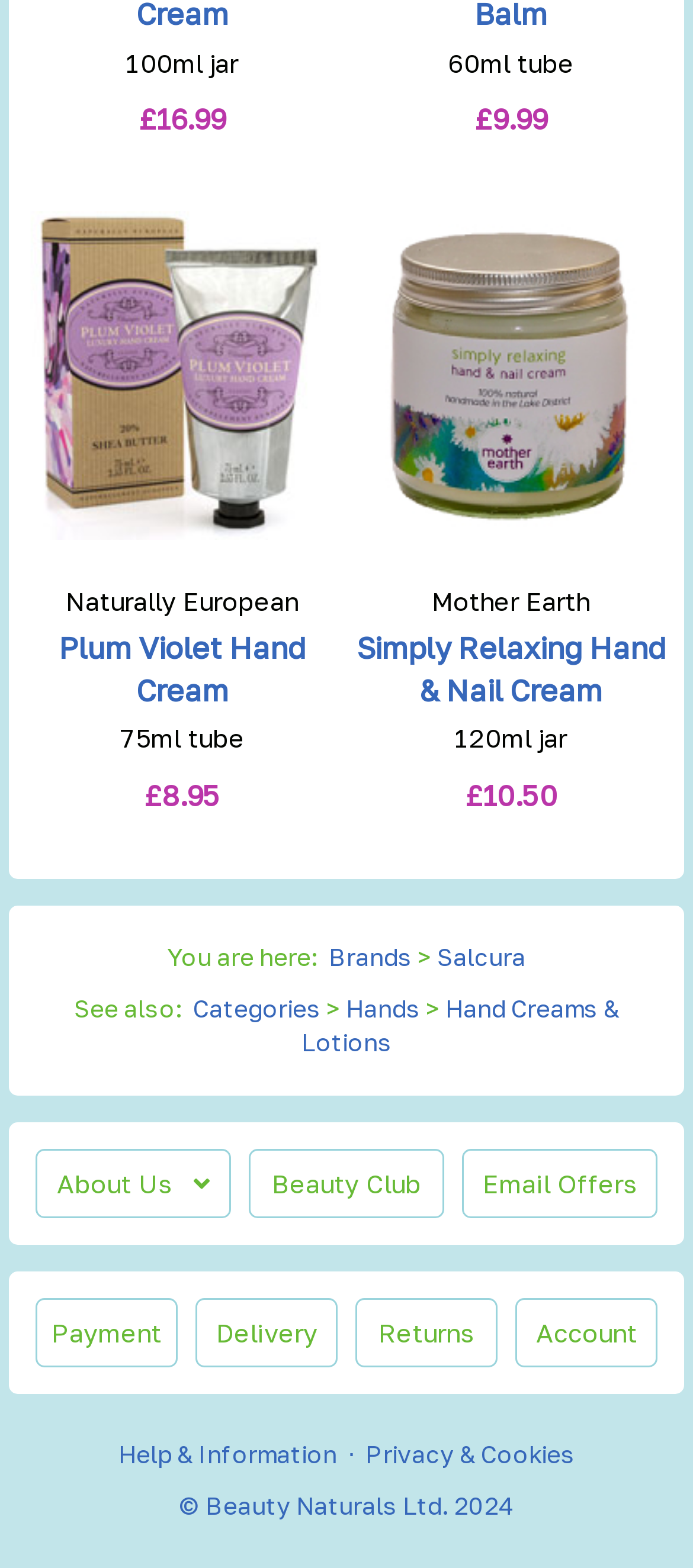Specify the bounding box coordinates of the area to click in order to execute this command: 'View product details of Naturally European - Plum Violet Hand Cream'. The coordinates should consist of four float numbers ranging from 0 to 1, and should be formatted as [left, top, right, bottom].

[0.026, 0.135, 0.5, 0.345]